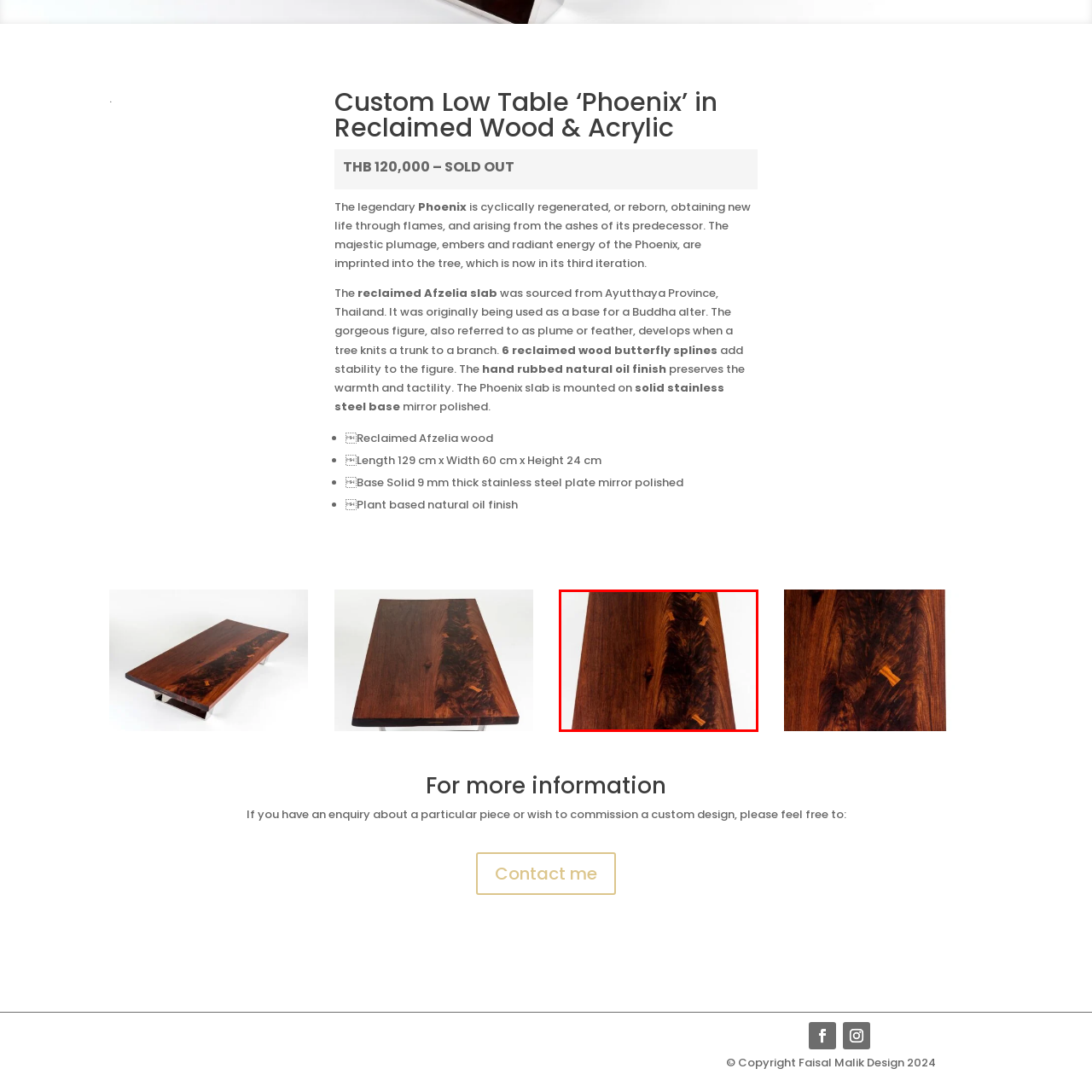Provide an in-depth description of the image within the red bounding box.

The image showcases a stunning custom low table named ‘Phoenix,’ crafted from reclaimed Afzelia wood. This table features exquisite craftsmanship with a rich, dark wood finish that highlights the natural grain and unique patterns, reminiscent of a phoenix's plumage. Notable butterfly splines, made from six pieces of reclaimed wood, add both stability and aesthetic appeal to the design. The use of plant-based natural oil finish enhances the warmth of the wood, while the solid stainless steel base, polished to a mirror finish, provides a modern contrast to the organic materials. This piece not only serves as a functional table but also as a striking artwork that embodies sustainability and artisanal design. Currently, this piece is labeled as sold out, indicating its desirability and artistic value.